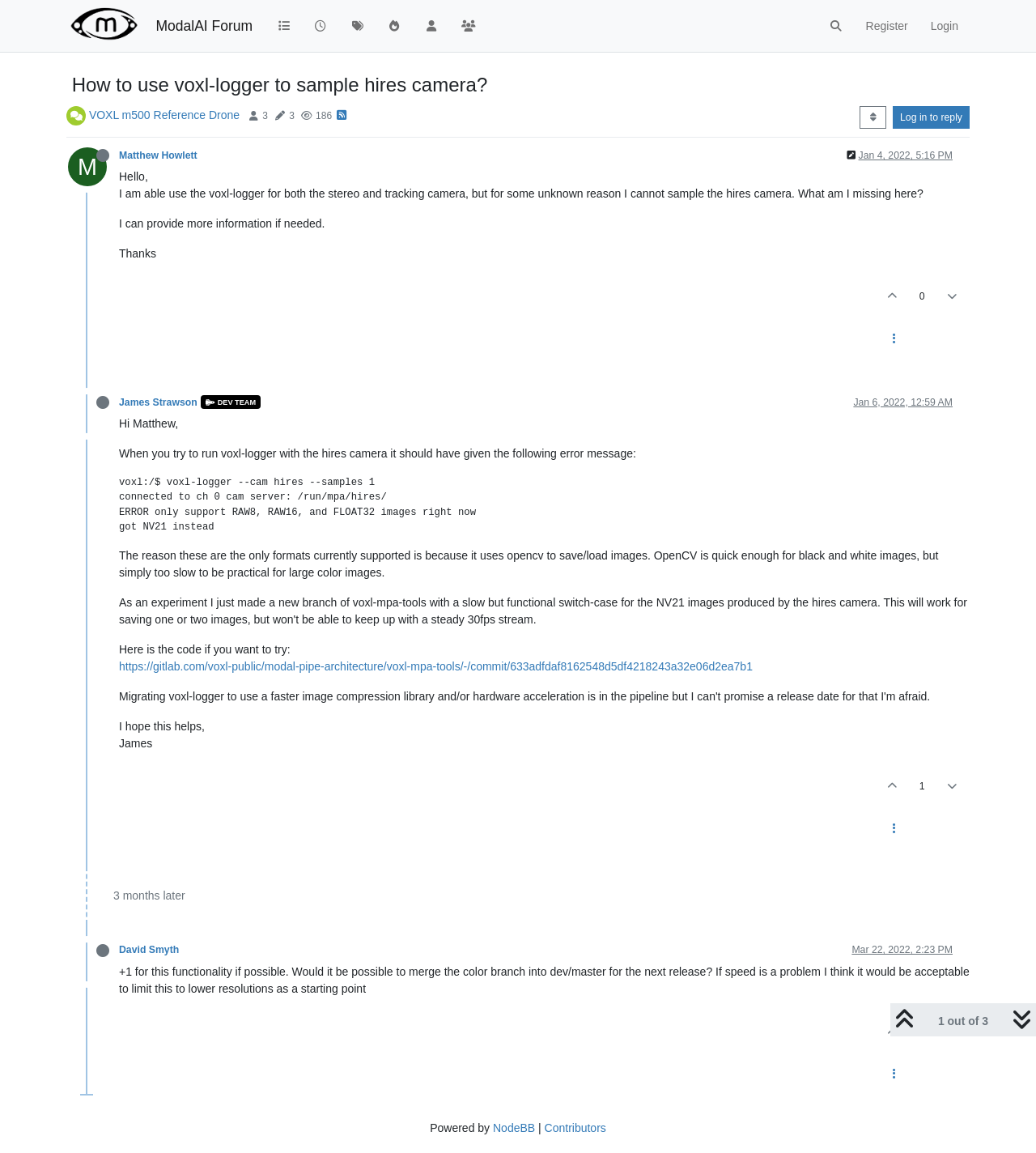How many people replied to the discussion?
Make sure to answer the question with a detailed and comprehensive explanation.

There are two replies to the discussion, one from James Strawson and one from David Smyth, as indicated by the usernames and timestamps next to their responses.